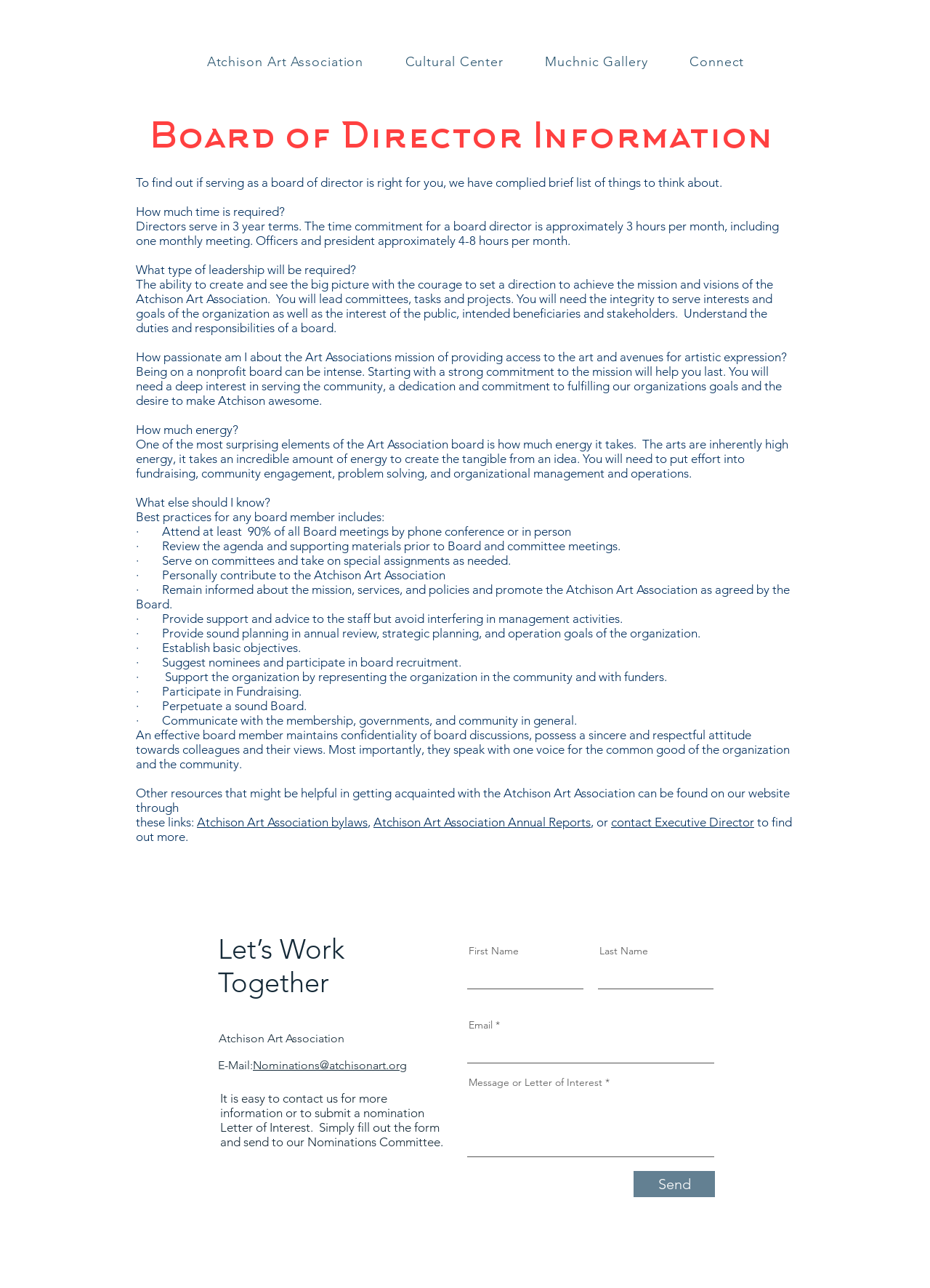What is the role of a board member?
Please give a detailed and thorough answer to the question, covering all relevant points.

The webpage explains that a board member is expected to lead committees, tasks, and projects, as stated in the text 'You will lead committees, tasks and projects. You will need the integrity to serve interests and goals of the organization as well as the interest of the public, intended beneficiaries and stakeholders.'